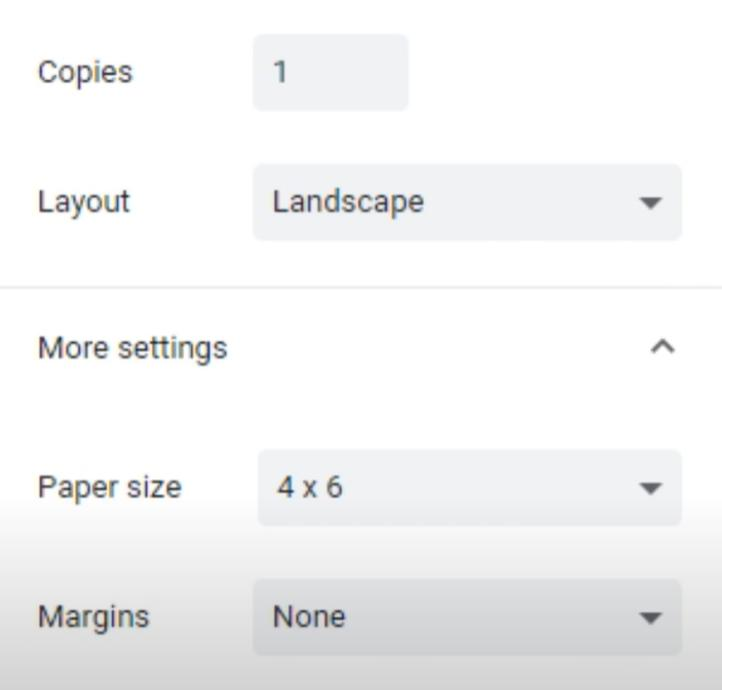What is the paper size set to in the print settings?
Answer the question with a detailed explanation, including all necessary information.

The paper size is set to '4 x 6' as confirmed in the 'More Settings' section of the print settings for the UPS thermal printer, which is specifically designed for printing shipping labels of this size.